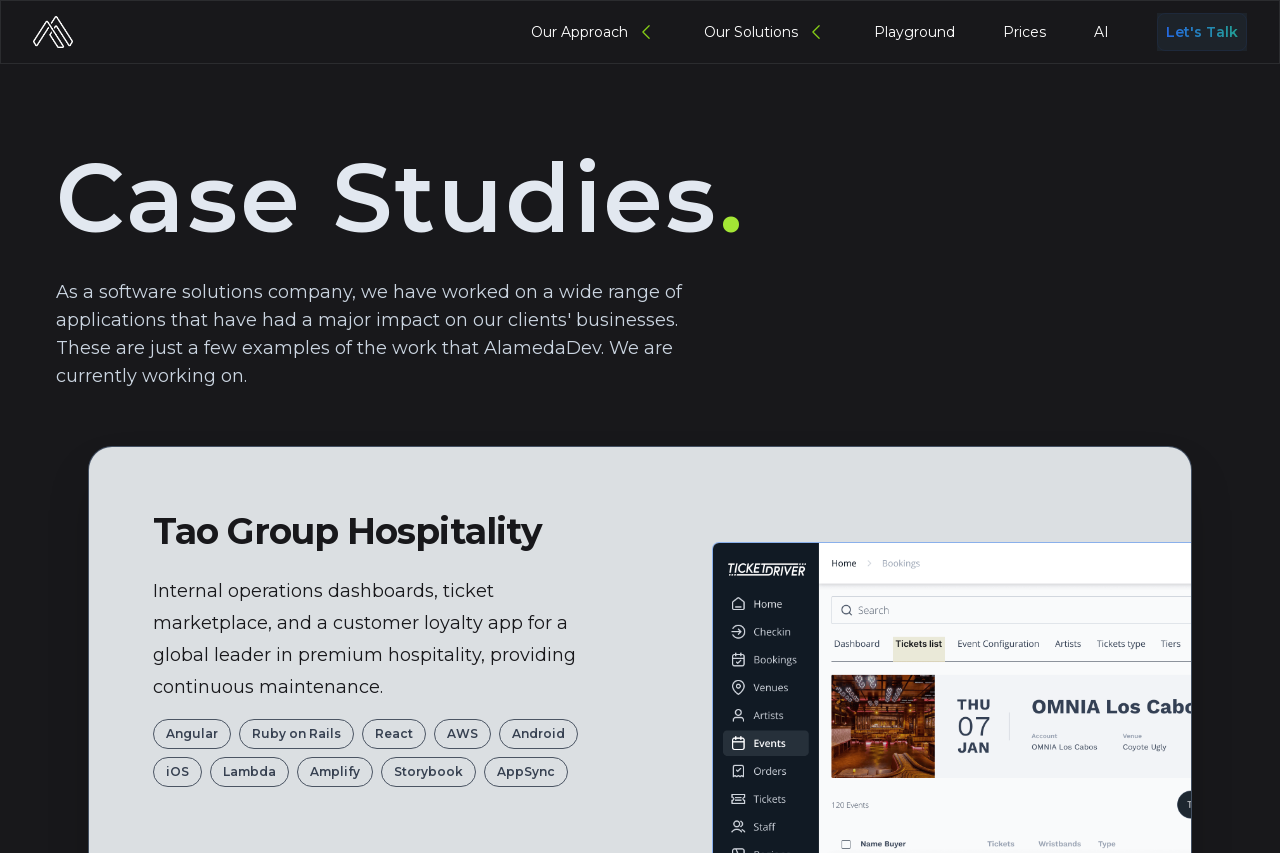What is the first case study about?
Could you answer the question with a detailed and thorough explanation?

The first case study is about Tao Group Hospitality, which is indicated by the heading 'Tao Group Hospitality' below the 'Case Studies.' heading. The description of the case study is about internal operations dashboards, ticket marketplace, and a customer loyalty app for a global leader in premium hospitality.